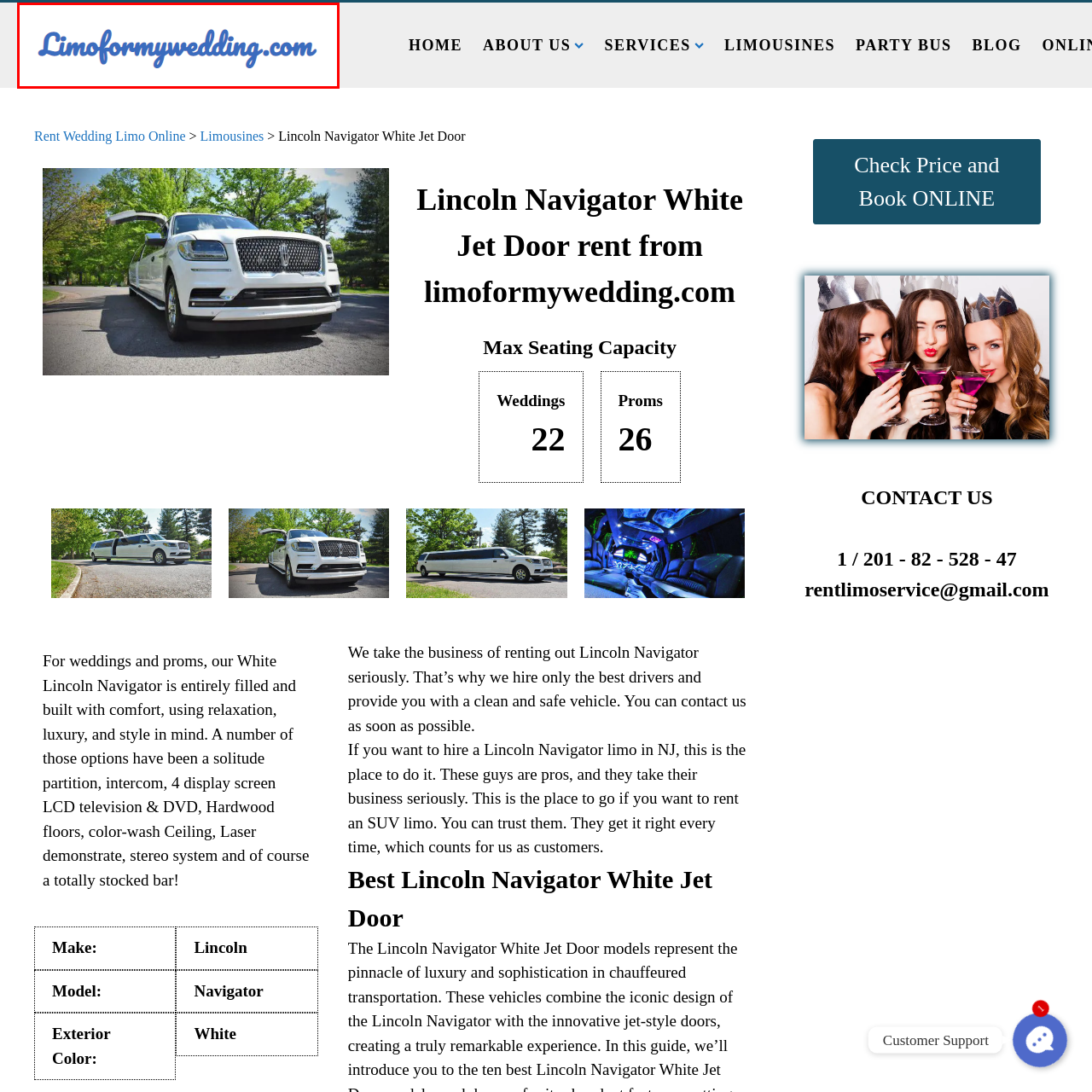Elaborate on the visual content inside the red-framed section with detailed information.

The image features the logo of "LimoforMyWedding.com," a service specializing in limousine rentals for special events, particularly weddings. The logo is designed in a stylish blue font, emphasizing the brand's focus on elegance and luxury. The website aims to provide customers with a seamless experience in securing premium transportation options, highlighting their commitment to quality service for memorable occasions. This branding reflects the mission of offering comfortable and sophisticated travel solutions for weddings, proms, and other celebrations.